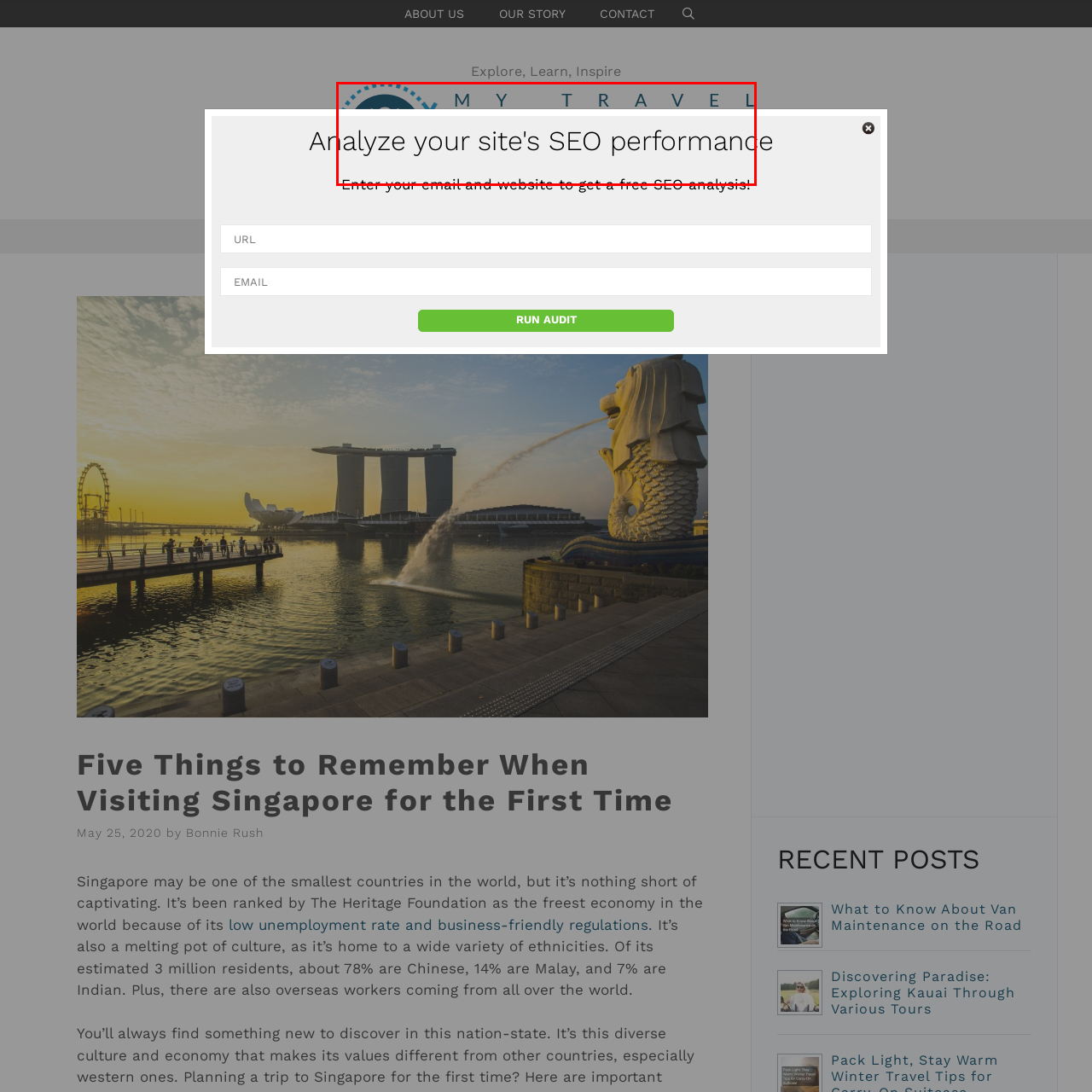Look at the image inside the red box and answer the question with a single word or phrase:
What type of content is featured on the website?

Travel content